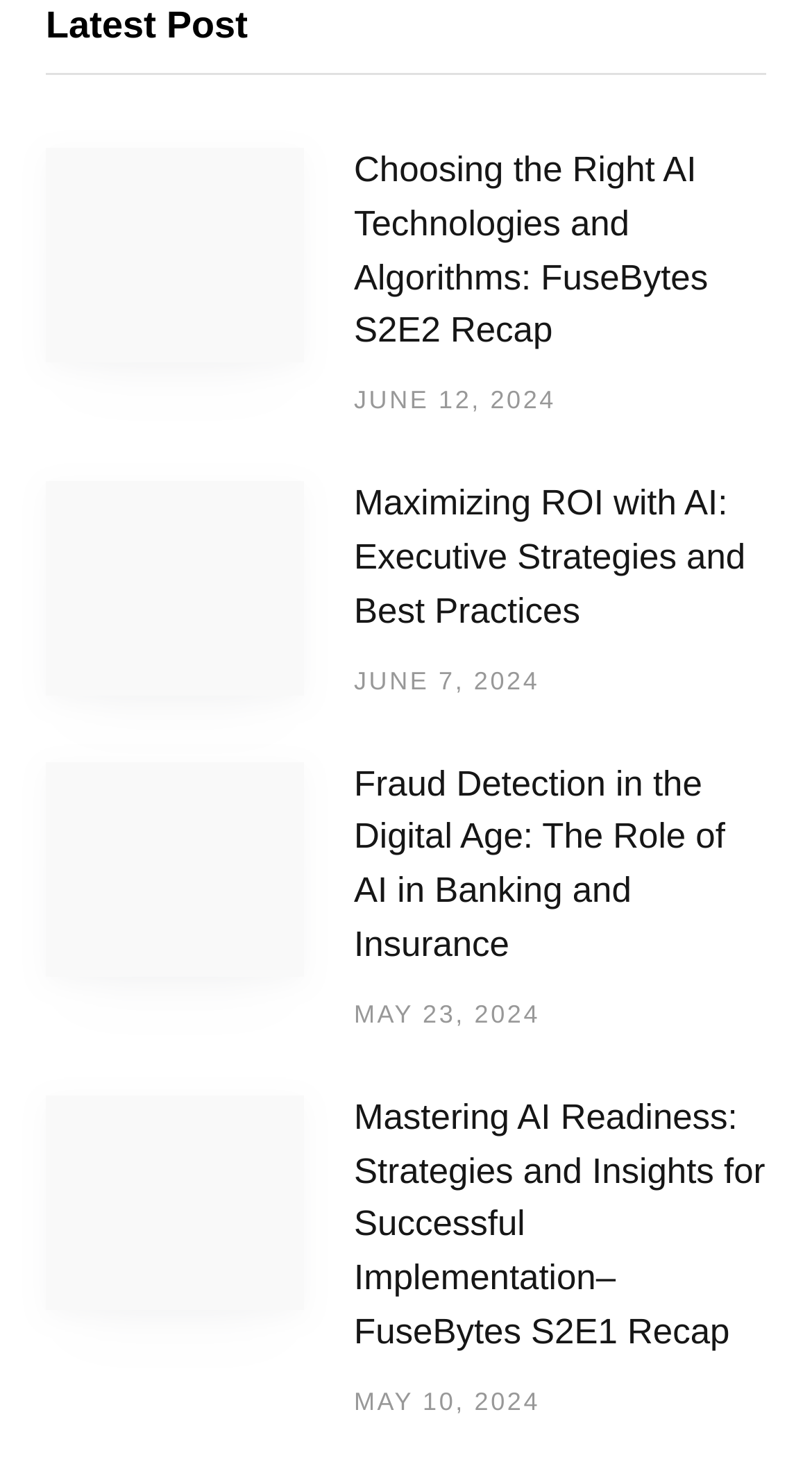Please identify the bounding box coordinates of the area that needs to be clicked to fulfill the following instruction: "Check out FuseBytes S2E1."

[0.056, 0.741, 0.436, 0.961]